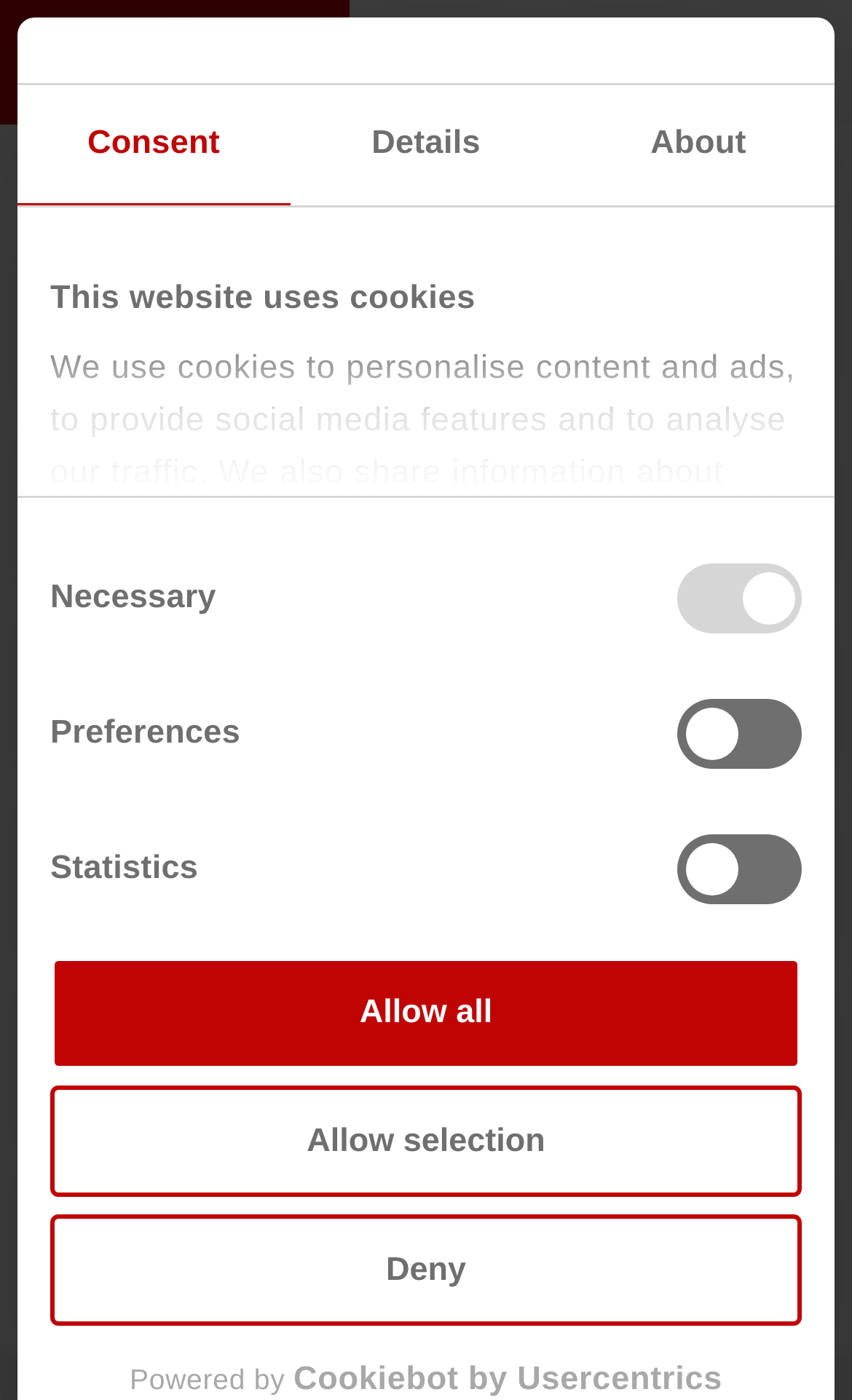Indicate the bounding box coordinates of the clickable region to achieve the following instruction: "go to About."

[0.66, 0.061, 0.98, 0.147]